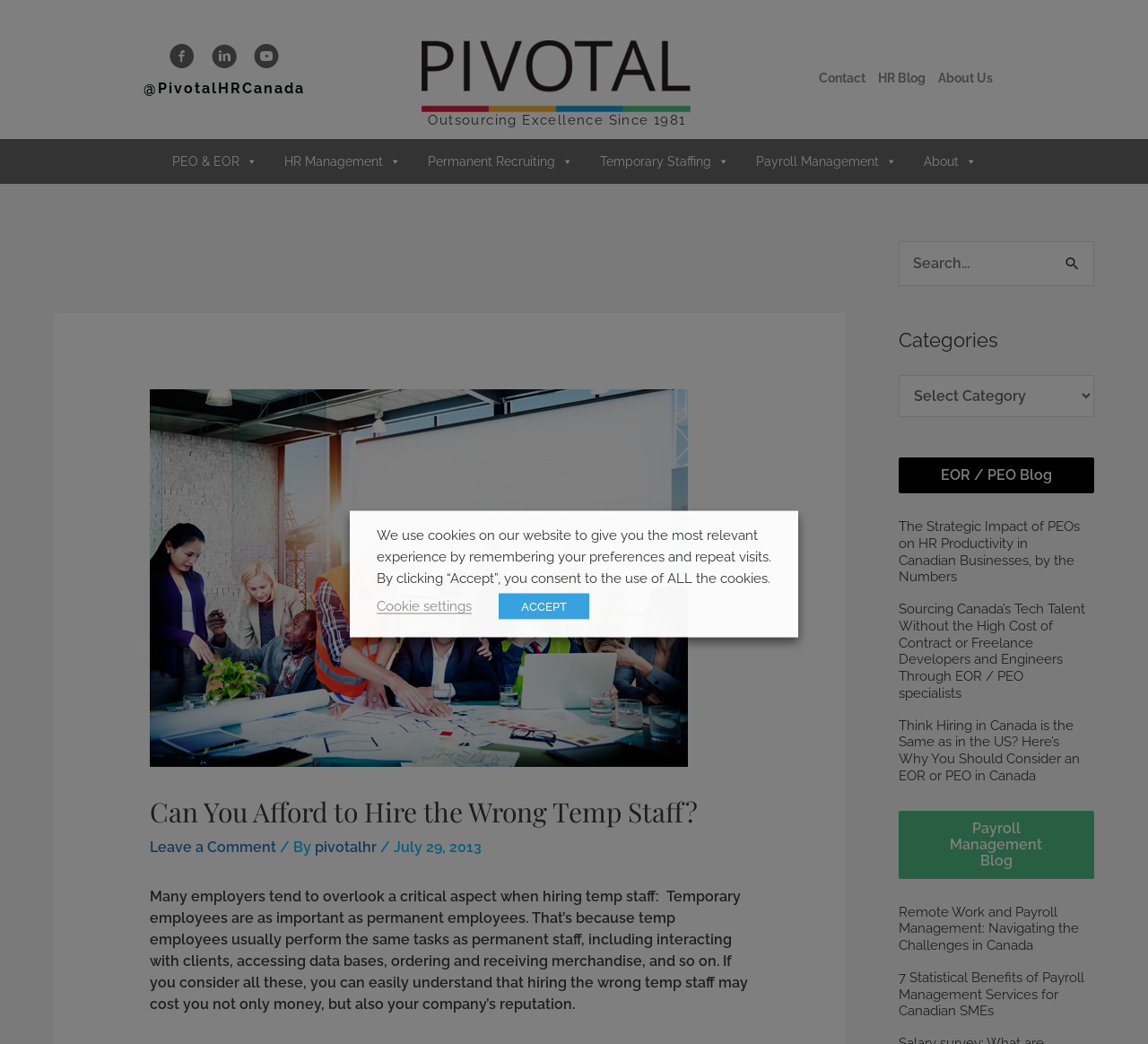Locate the bounding box coordinates of the clickable region to complete the following instruction: "Explore the HR Blog."

[0.763, 0.06, 0.808, 0.09]